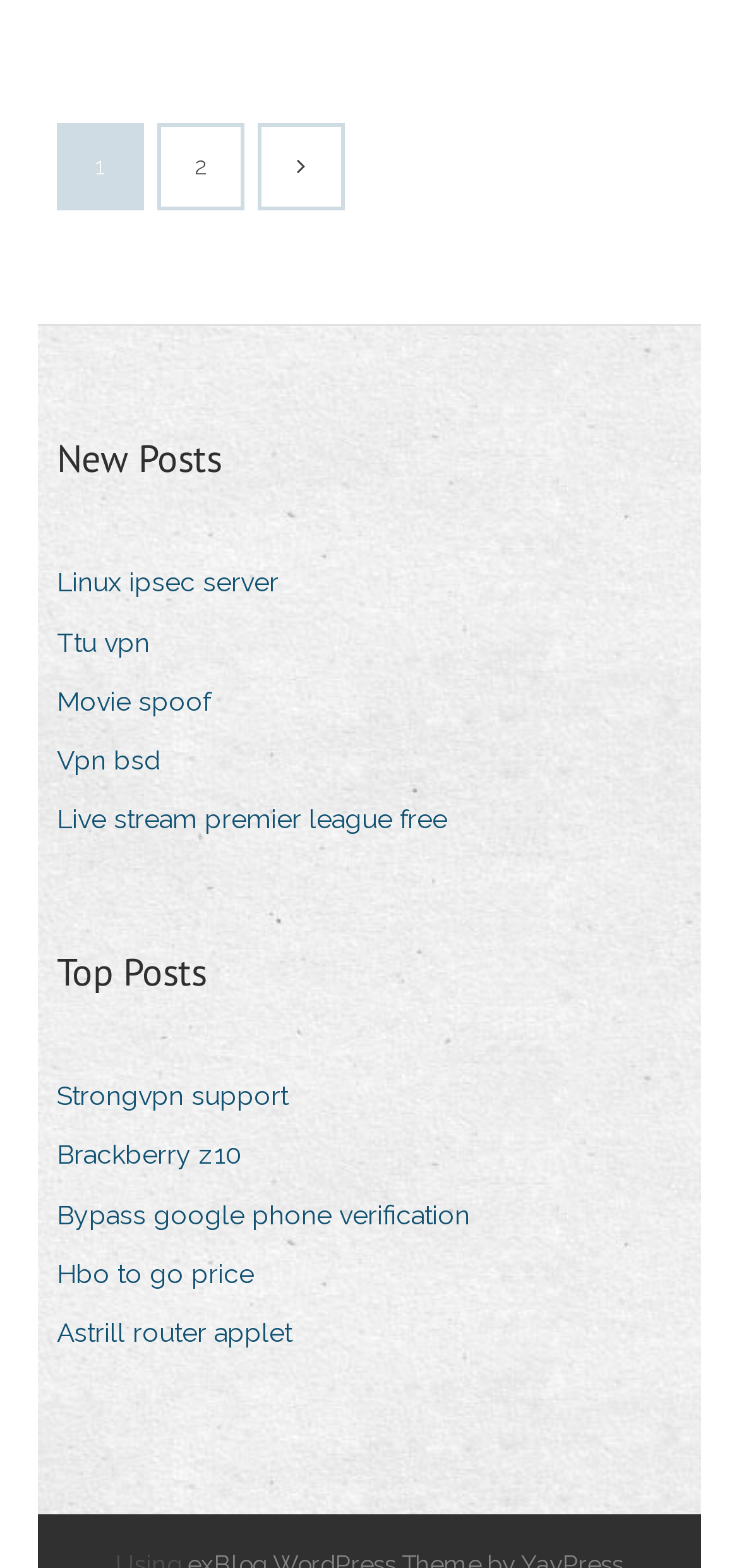Determine the bounding box coordinates of the target area to click to execute the following instruction: "Read about Strongvpn support."

[0.077, 0.683, 0.428, 0.716]